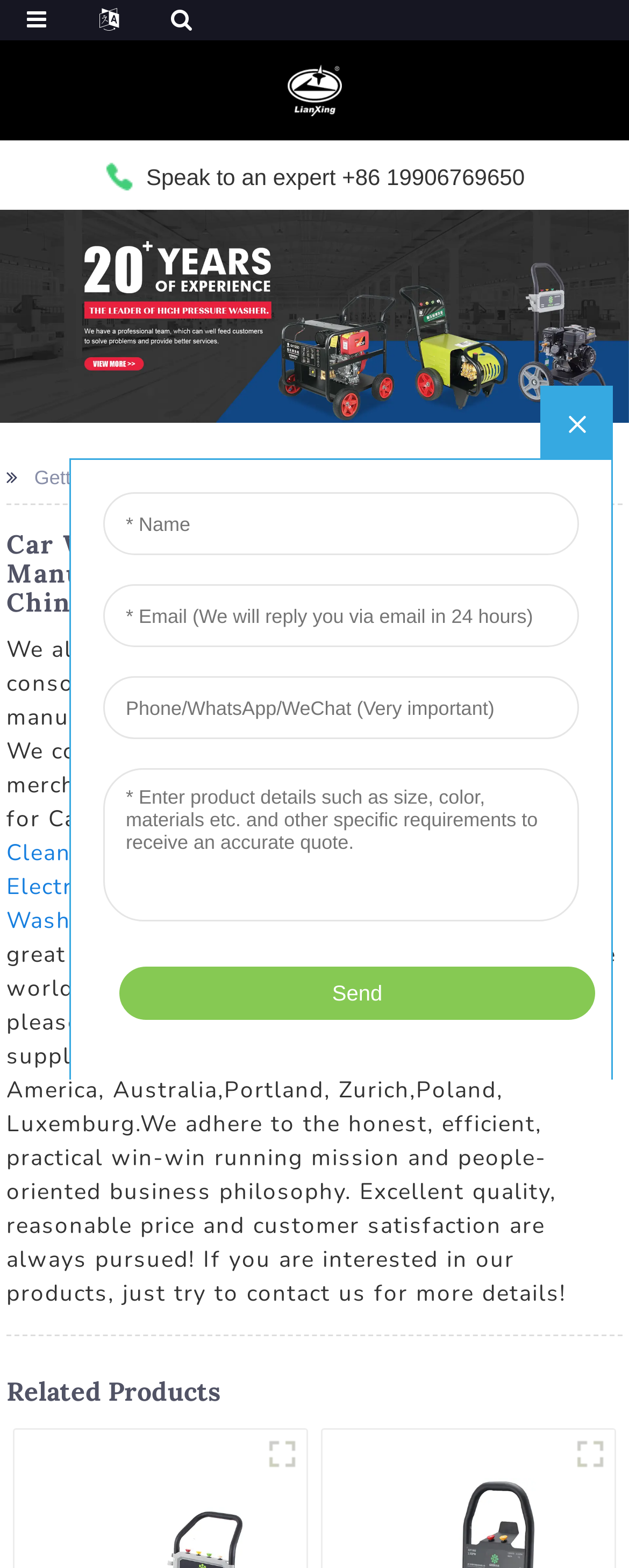Identify the bounding box coordinates of the area that should be clicked in order to complete the given instruction: "View Car Washer Washing Machine products". The bounding box coordinates should be four float numbers between 0 and 1, i.e., [left, top, right, bottom].

[0.35, 0.297, 0.765, 0.312]